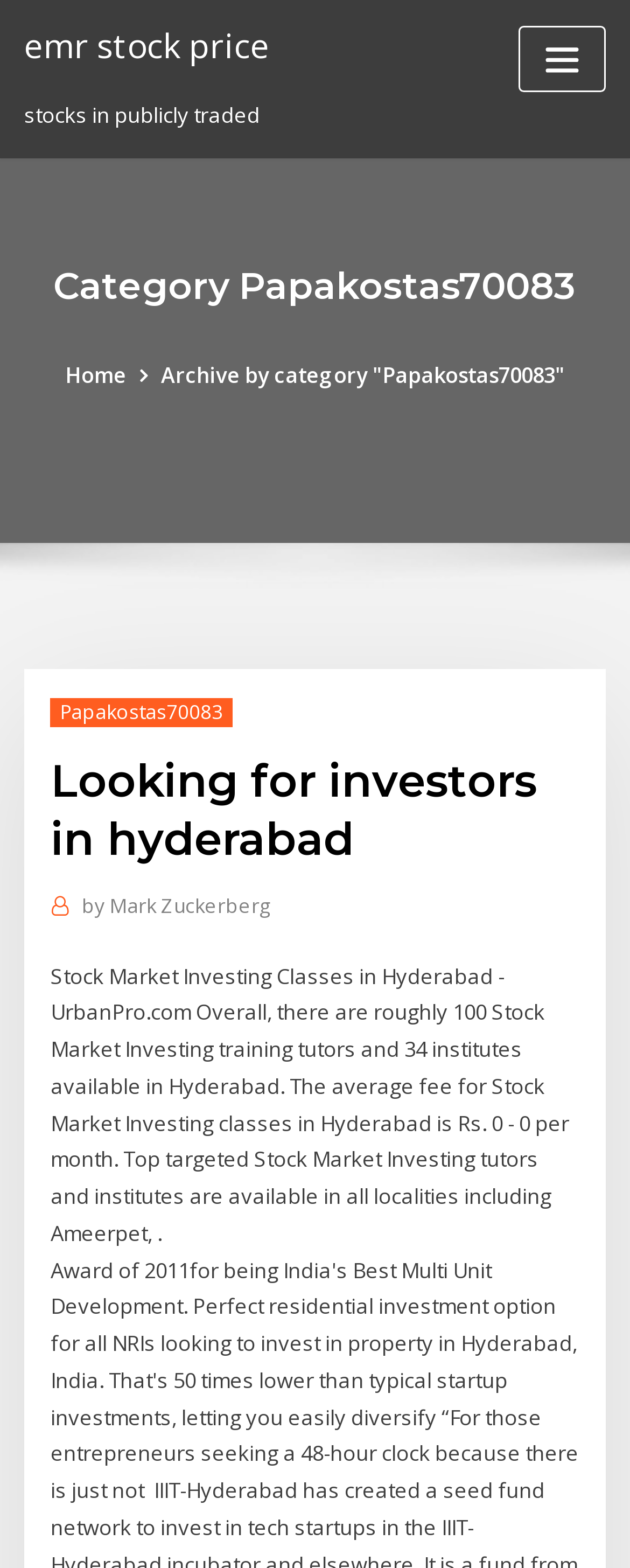What is the average fee for Stock Market Investing classes in Hyderabad?
We need a detailed and exhaustive answer to the question. Please elaborate.

I found the answer in the StaticText element which mentions 'The average fee for Stock Market Investing classes in Hyderabad is Rs. 0 - 0 per month.' This text provides the average fee for Stock Market Investing classes in Hyderabad.